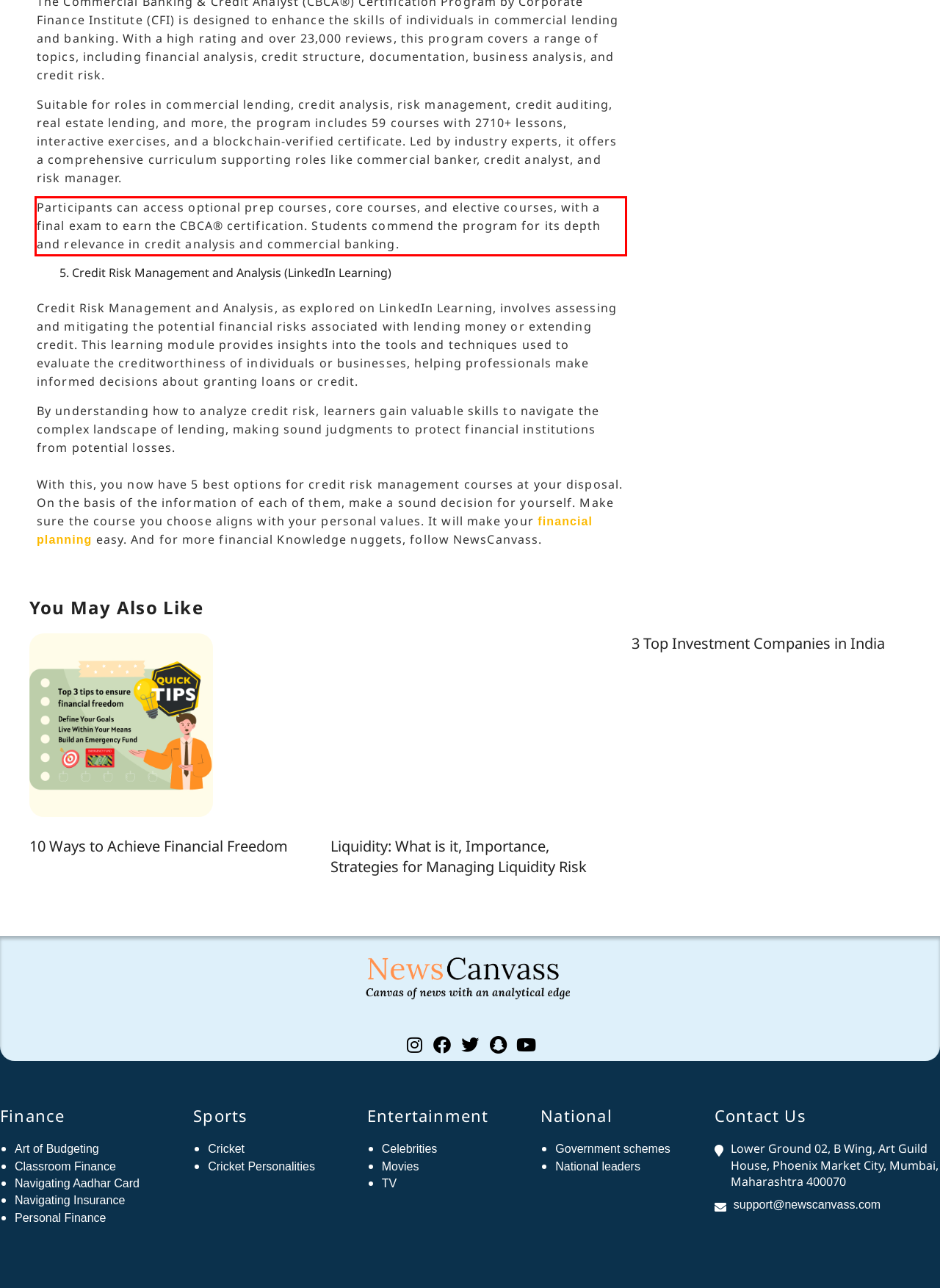Given a screenshot of a webpage containing a red rectangle bounding box, extract and provide the text content found within the red bounding box.

Participants can access optional prep courses, core courses, and elective courses, with a final exam to earn the CBCA® certification. Students commend the program for its depth and relevance in credit analysis and commercial banking.